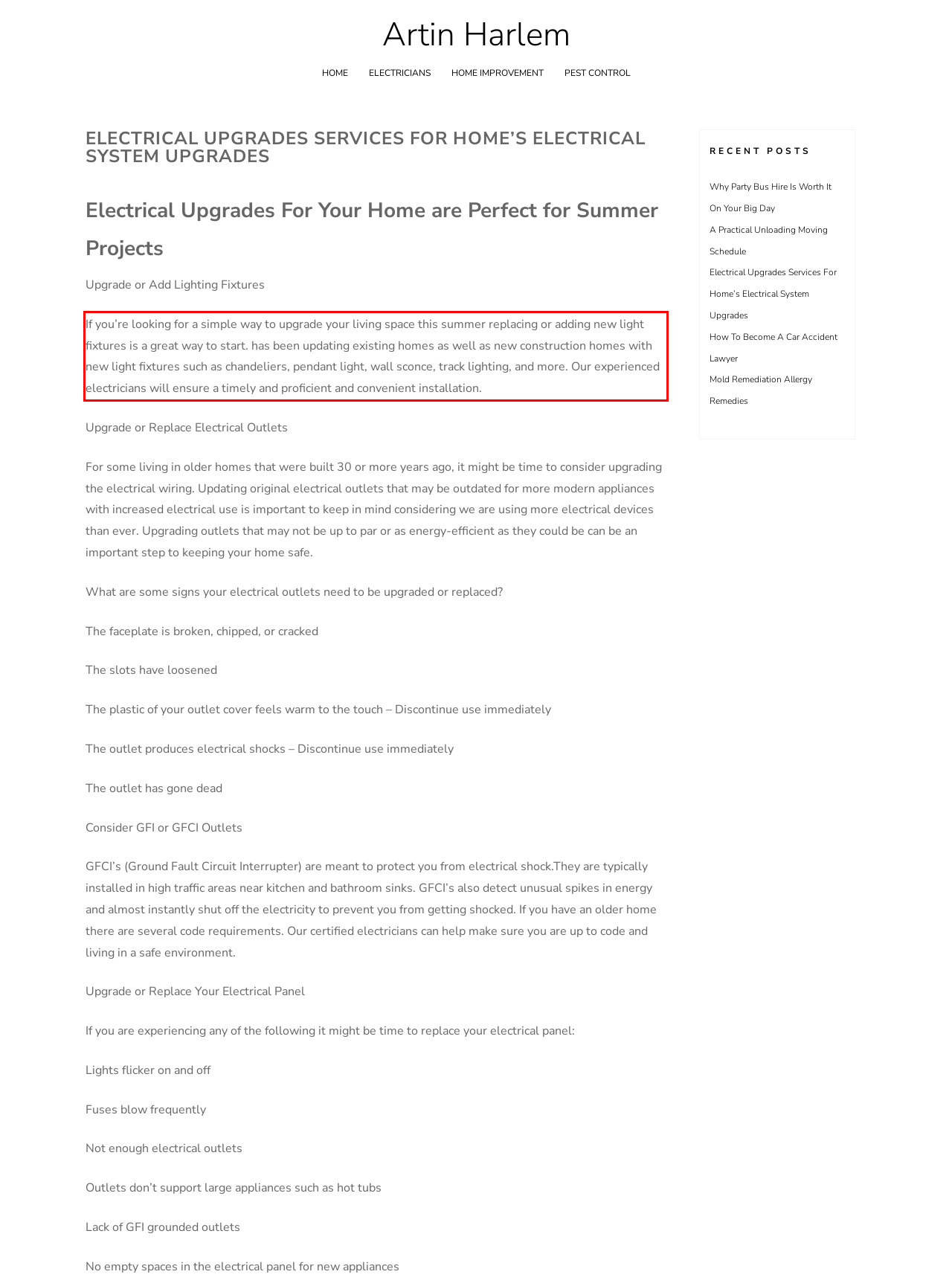Examine the webpage screenshot, find the red bounding box, and extract the text content within this marked area.

If you’re looking for a simple way to upgrade your living space this summer replacing or adding new light fixtures is a great way to start. has been updating existing homes as well as new construction homes with new light fixtures such as chandeliers, pendant light, wall sconce, track lighting, and more. Our experienced electricians will ensure a timely and proficient and convenient installation.